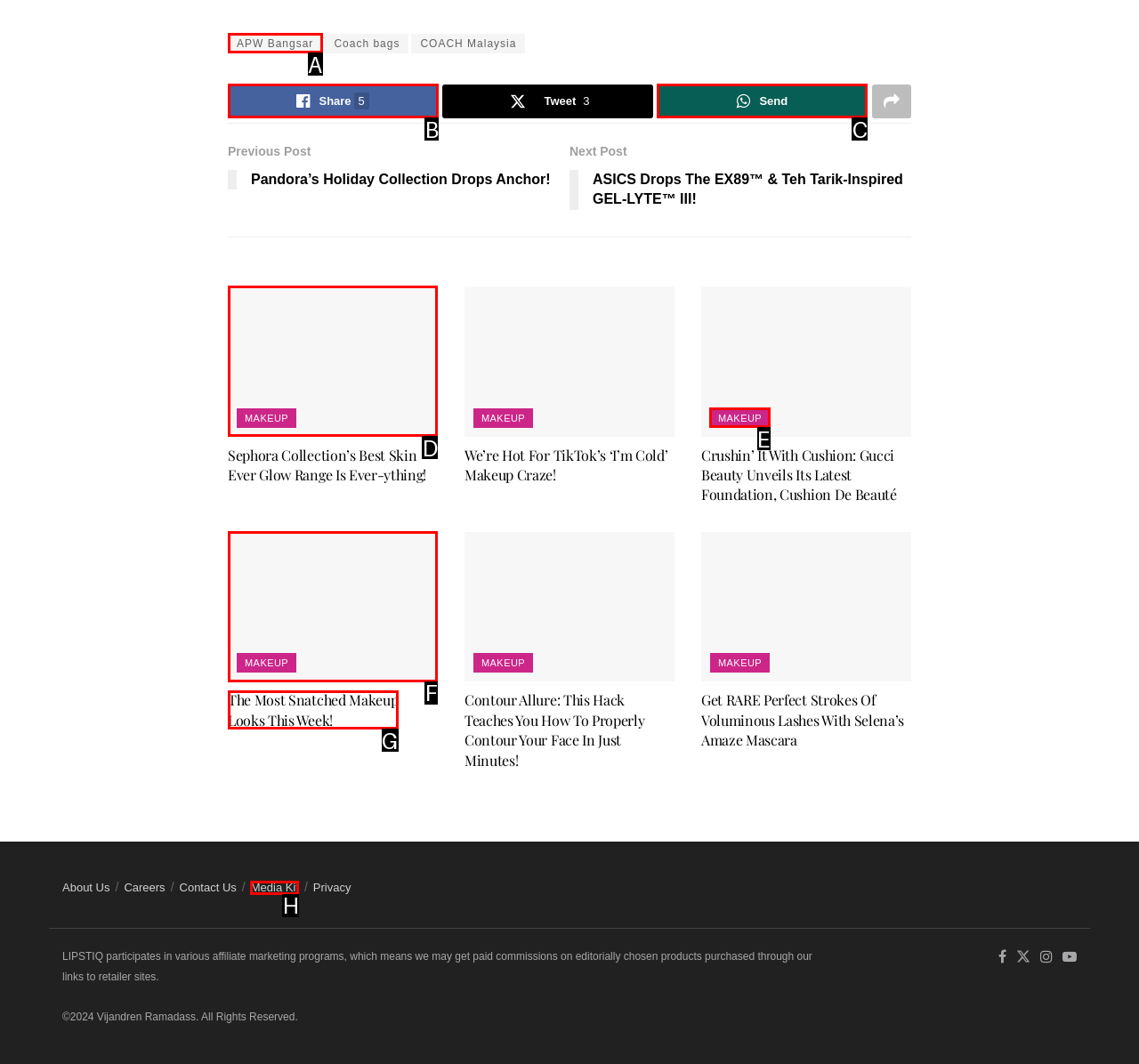Determine which element should be clicked for this task: Share the post on social media
Answer with the letter of the selected option.

B